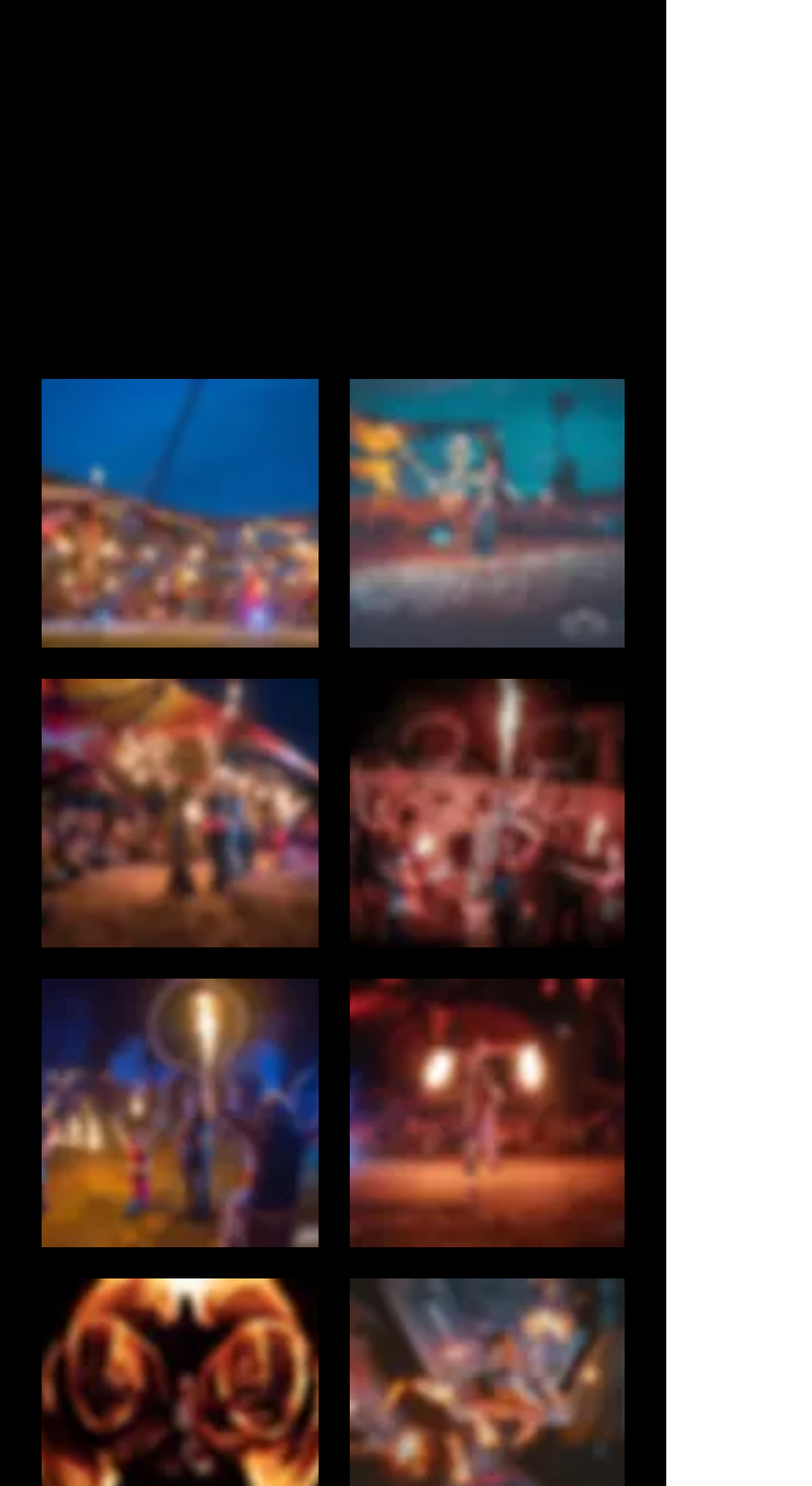Find the coordinates for the bounding box of the element with this description: "press to zoom".

[0.429, 0.255, 0.769, 0.436]